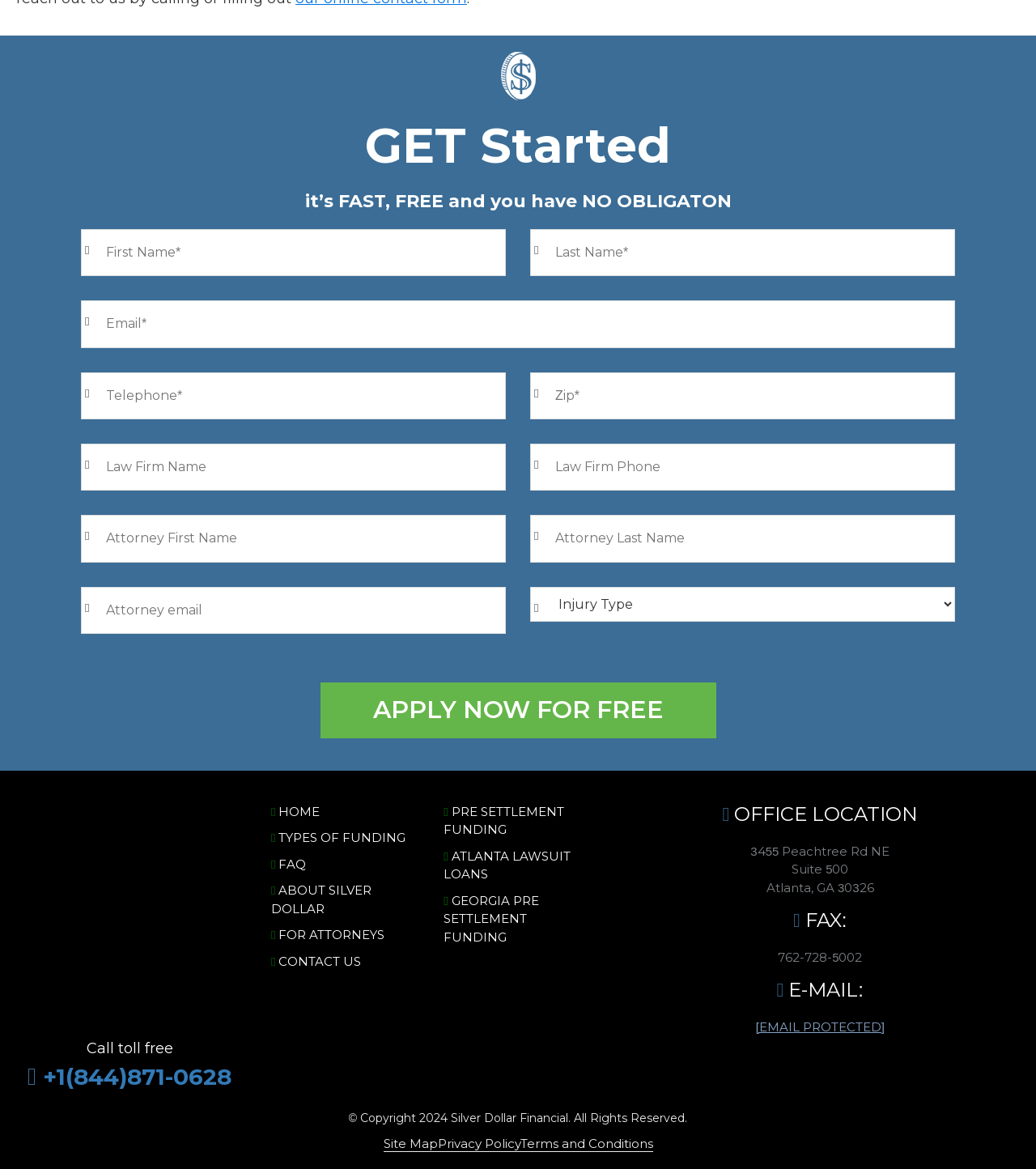What is the purpose of this webpage?
Answer the question with a single word or phrase, referring to the image.

Contact form